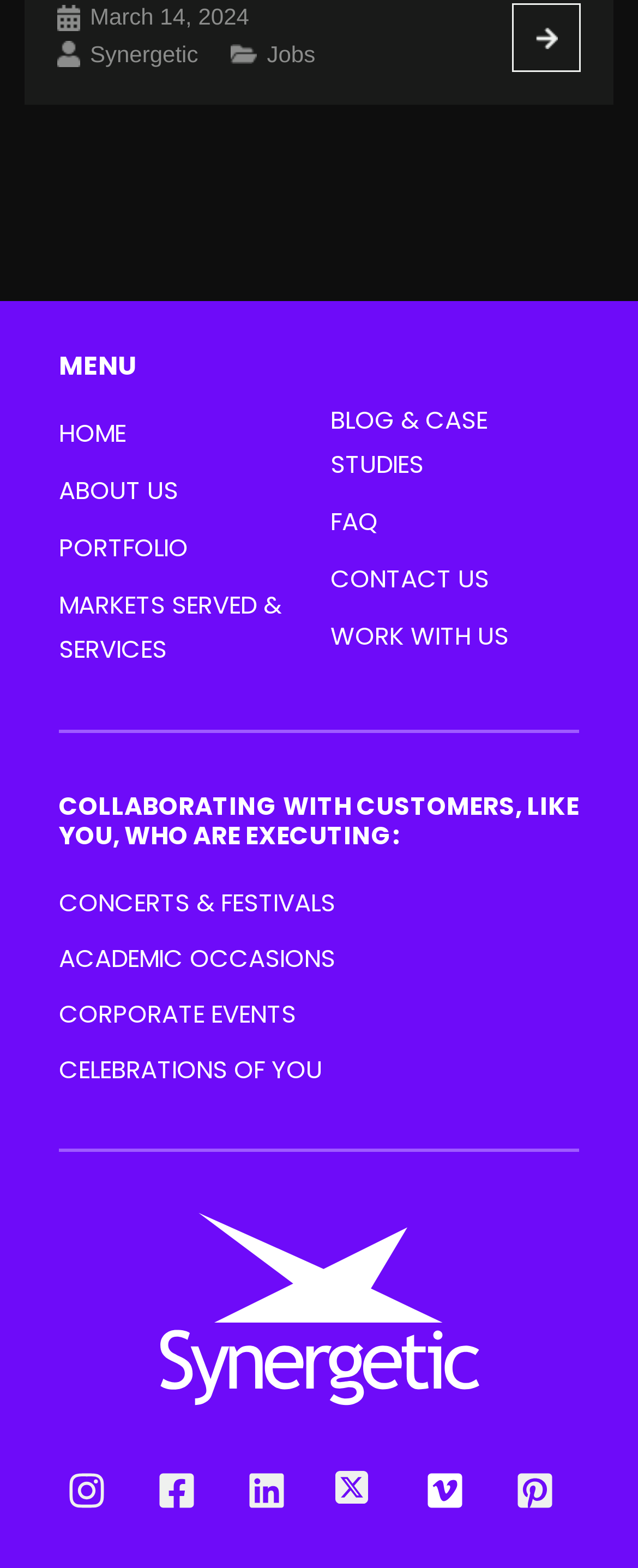From the given element description: "Markets Served & Services", find the bounding box for the UI element. Provide the coordinates as four float numbers between 0 and 1, in the order [left, top, right, bottom].

[0.092, 0.375, 0.441, 0.425]